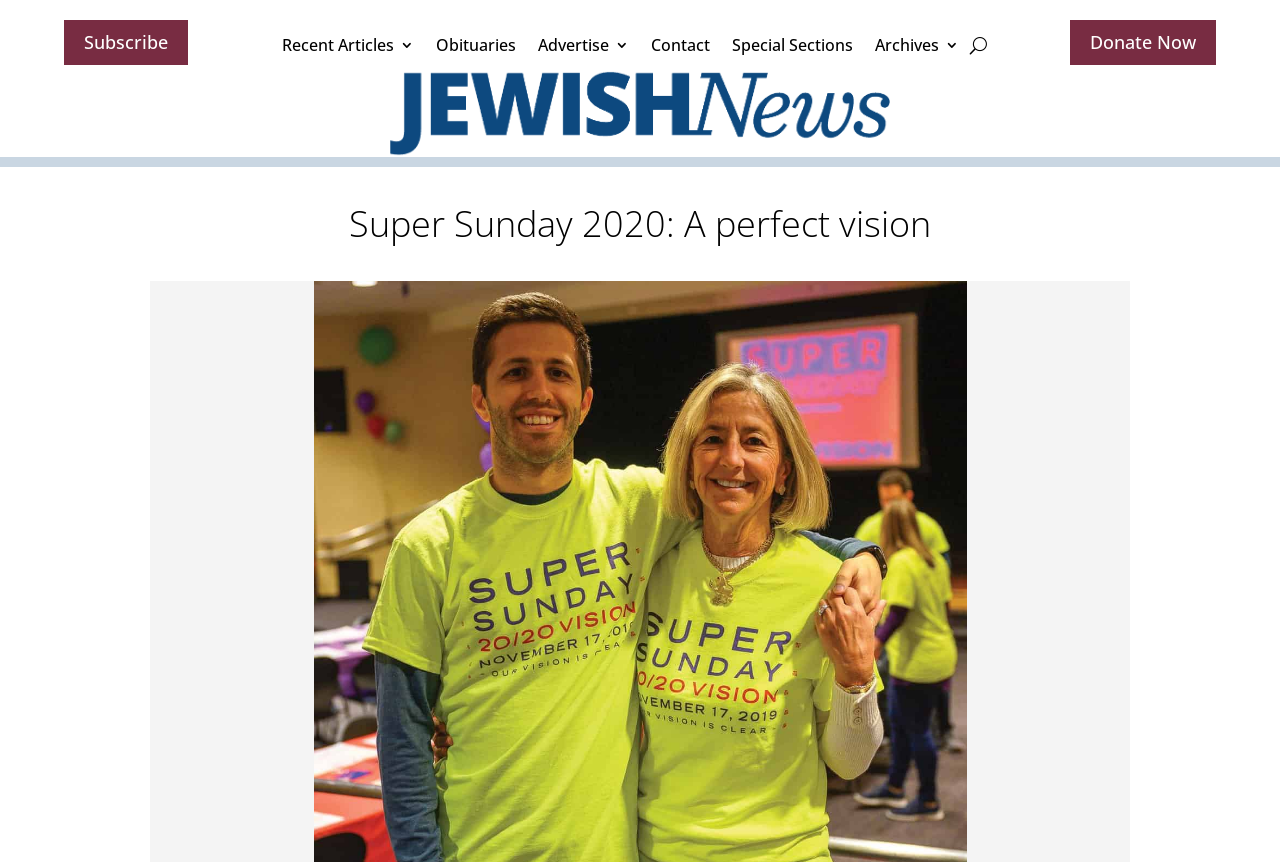Please identify the bounding box coordinates of the element that needs to be clicked to execute the following command: "Subscribe to the newsletter". Provide the bounding box using four float numbers between 0 and 1, formatted as [left, top, right, bottom].

[0.05, 0.023, 0.147, 0.076]